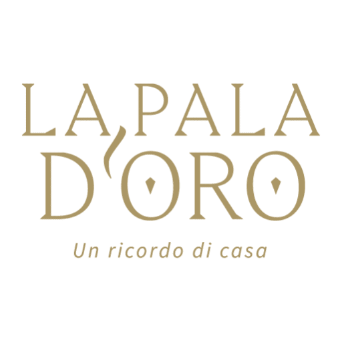Use a single word or phrase to answer the question:
Where is the restaurant located?

Benalmádena, Málaga